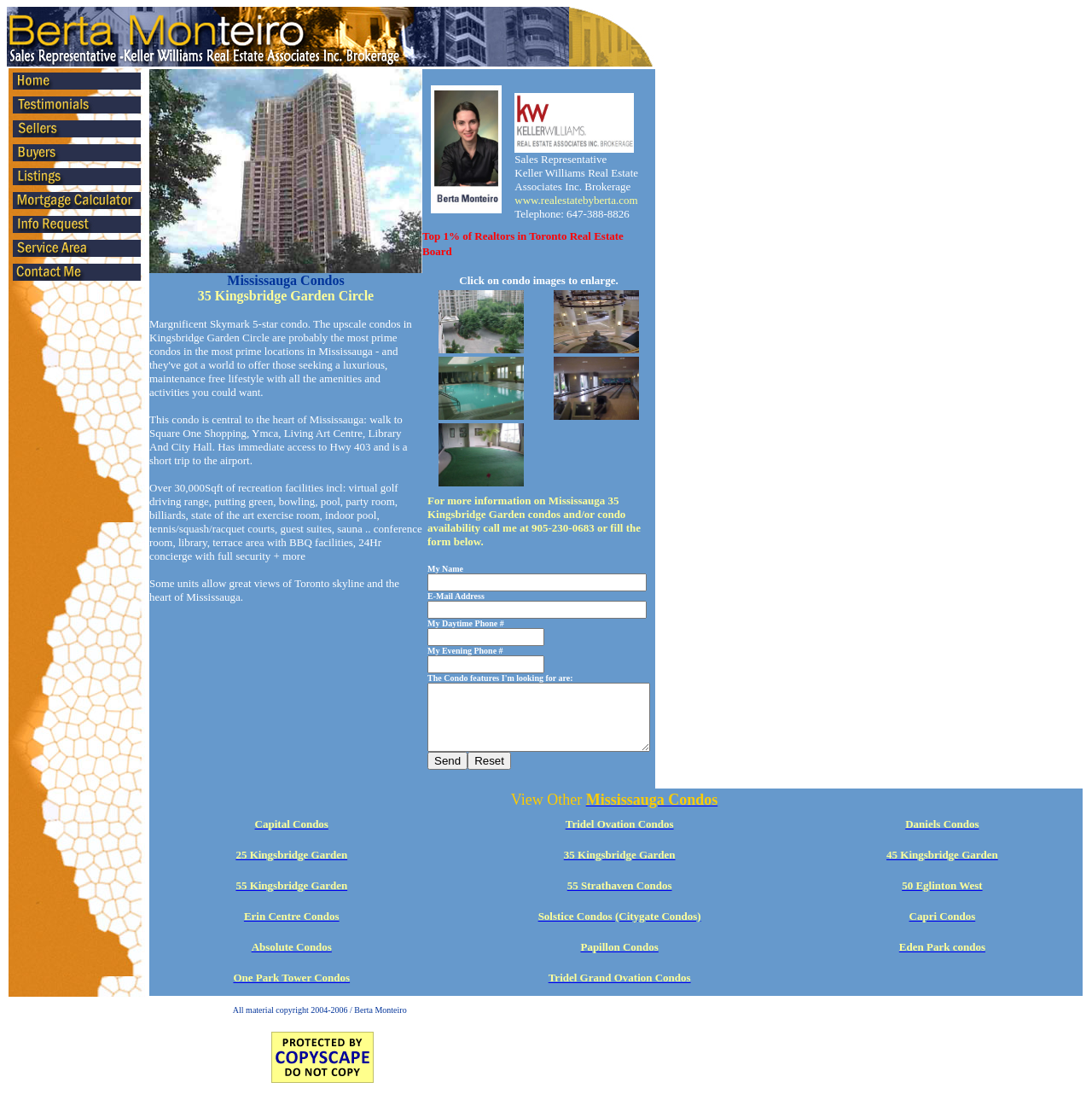Please identify the bounding box coordinates for the region that you need to click to follow this instruction: "Click on the link to view condo listings".

[0.401, 0.31, 0.479, 0.324]